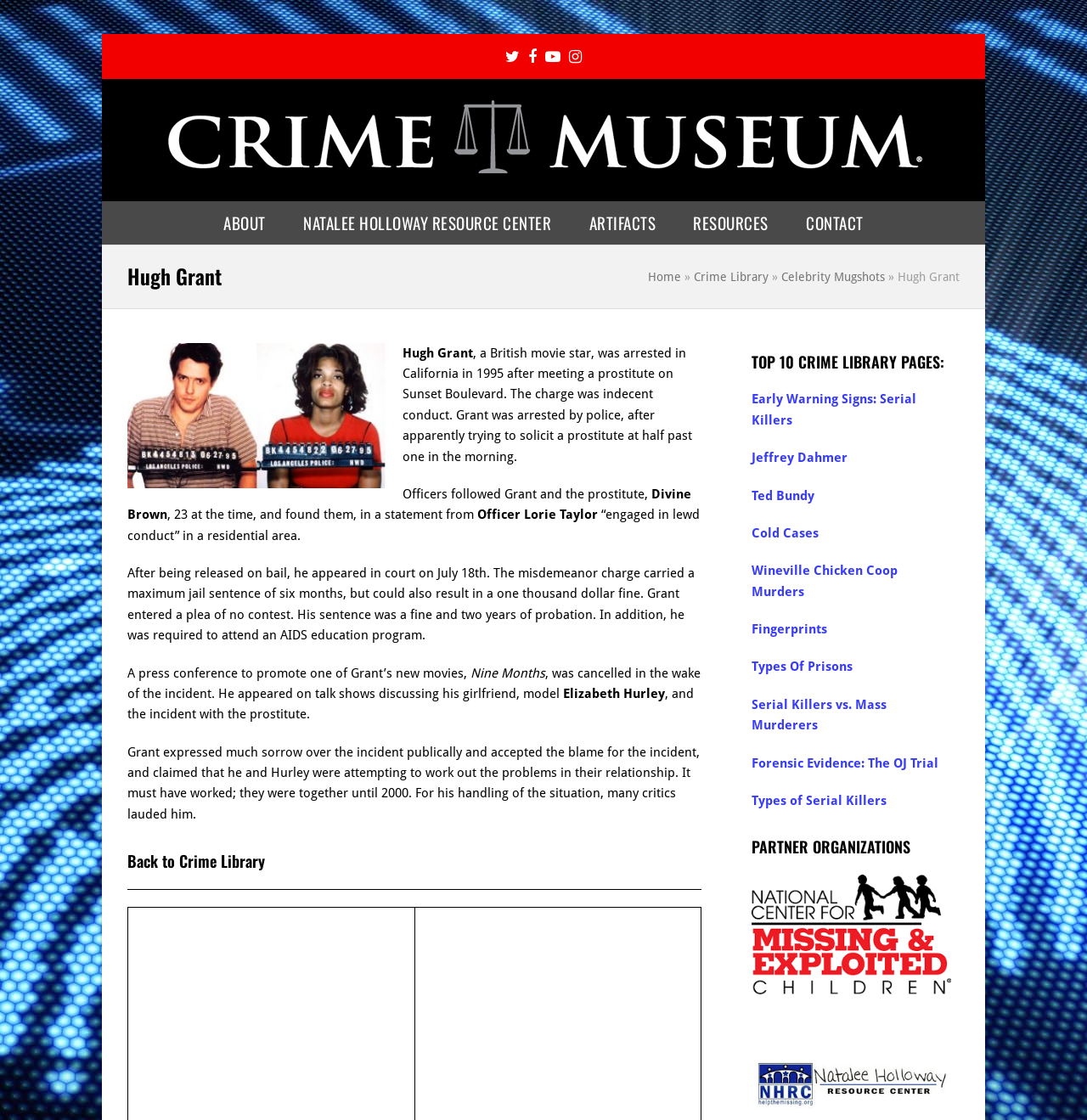Locate the bounding box coordinates of the element you need to click to accomplish the task described by this instruction: "Click on Twitter".

[0.465, 0.038, 0.478, 0.063]